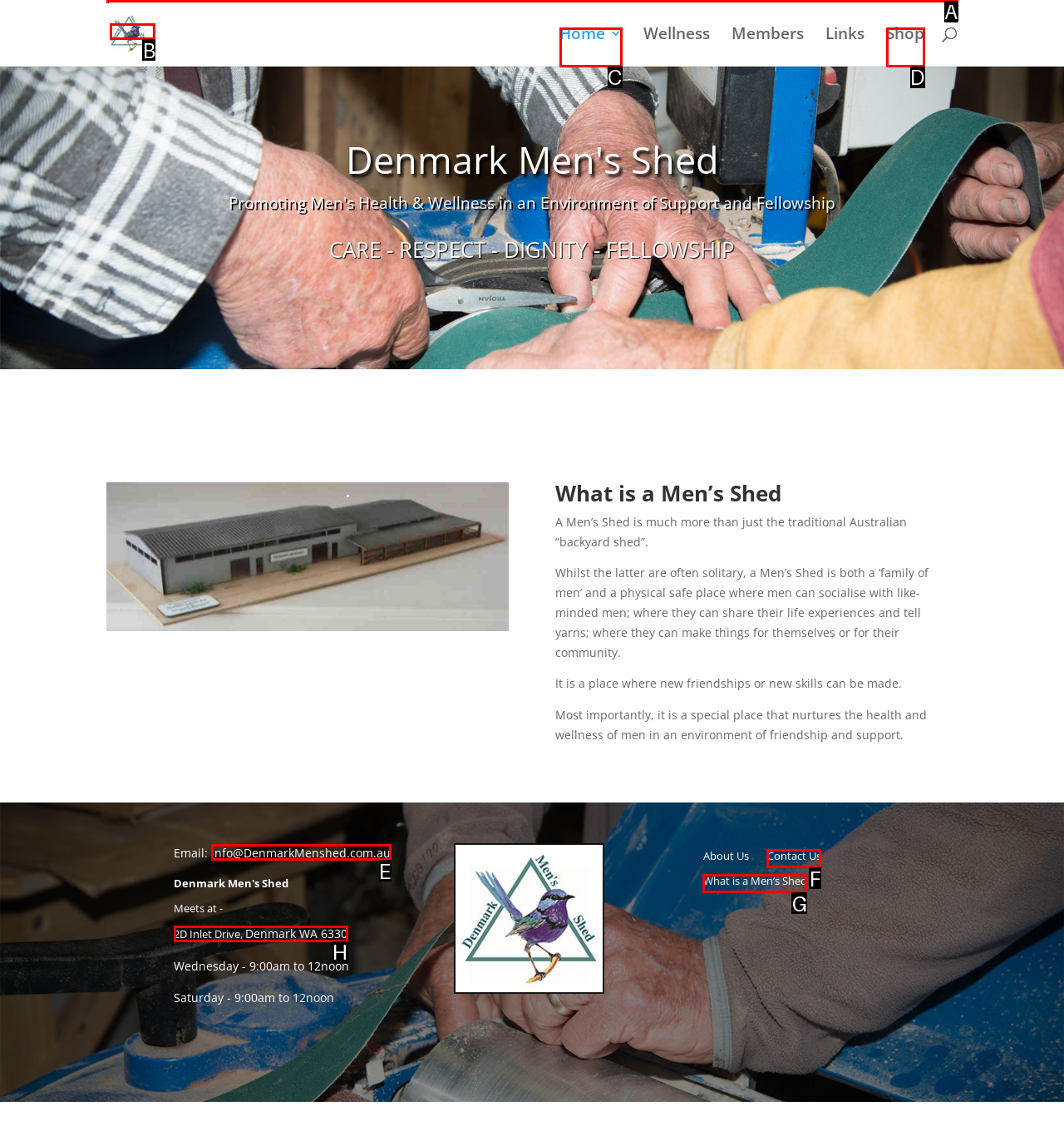Identify which lettered option completes the task: Search for something. Provide the letter of the correct choice.

A